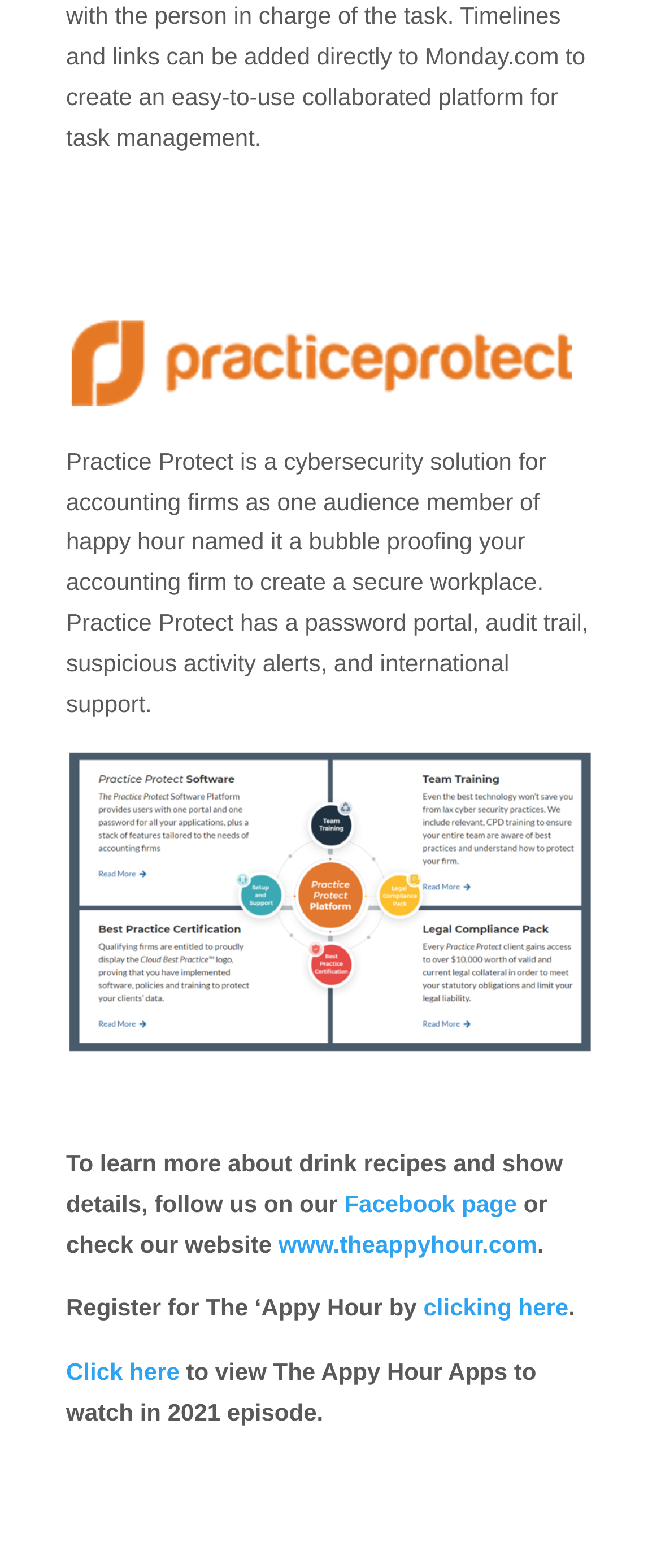Respond with a single word or phrase to the following question: What is the name of the website to check for more information?

www.theappyhour.com